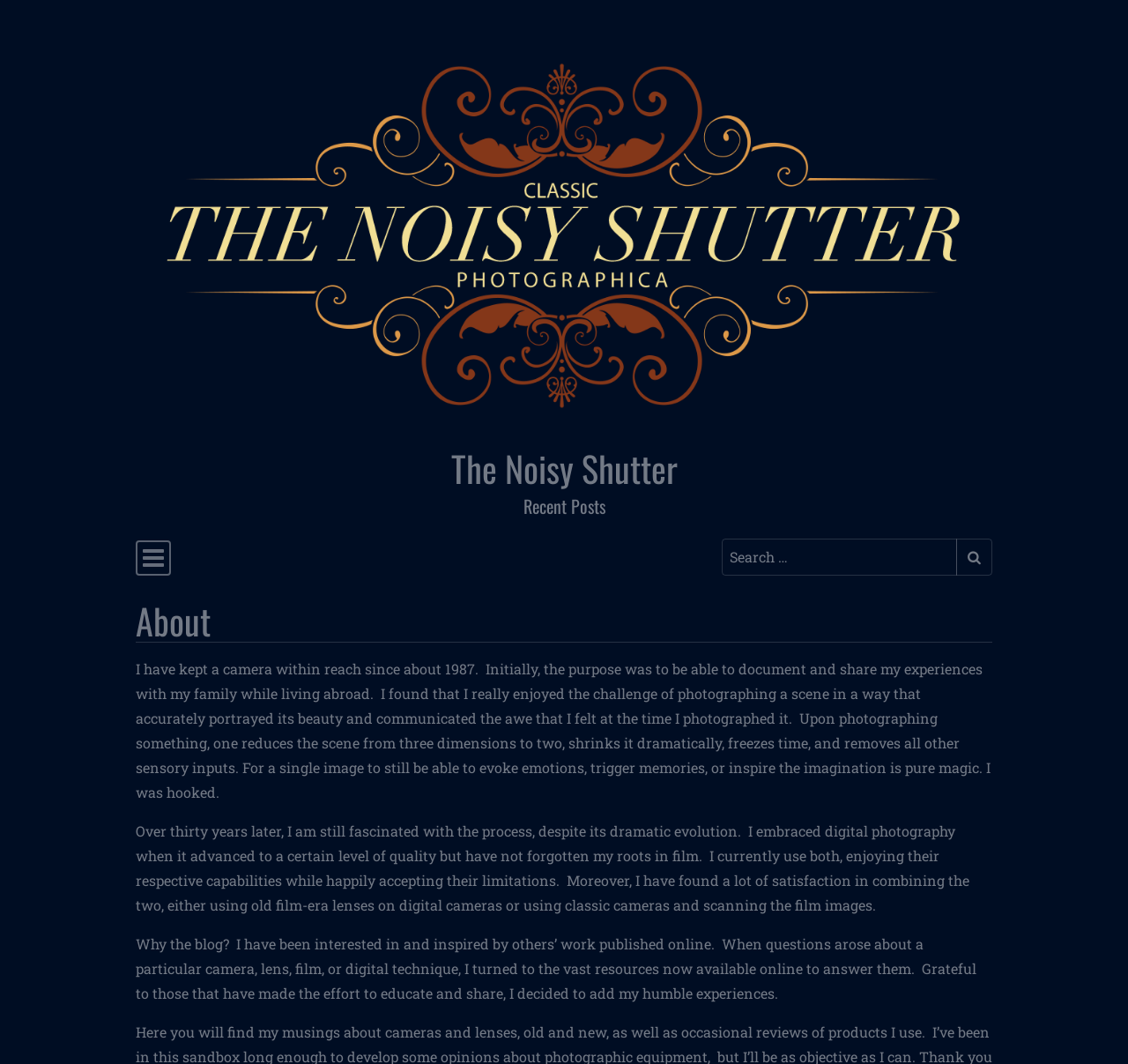Locate the bounding box coordinates for the element described below: "aria-label="Submit search" name="submit"". The coordinates must be four float values between 0 and 1, formatted as [left, top, right, bottom].

[0.848, 0.506, 0.88, 0.541]